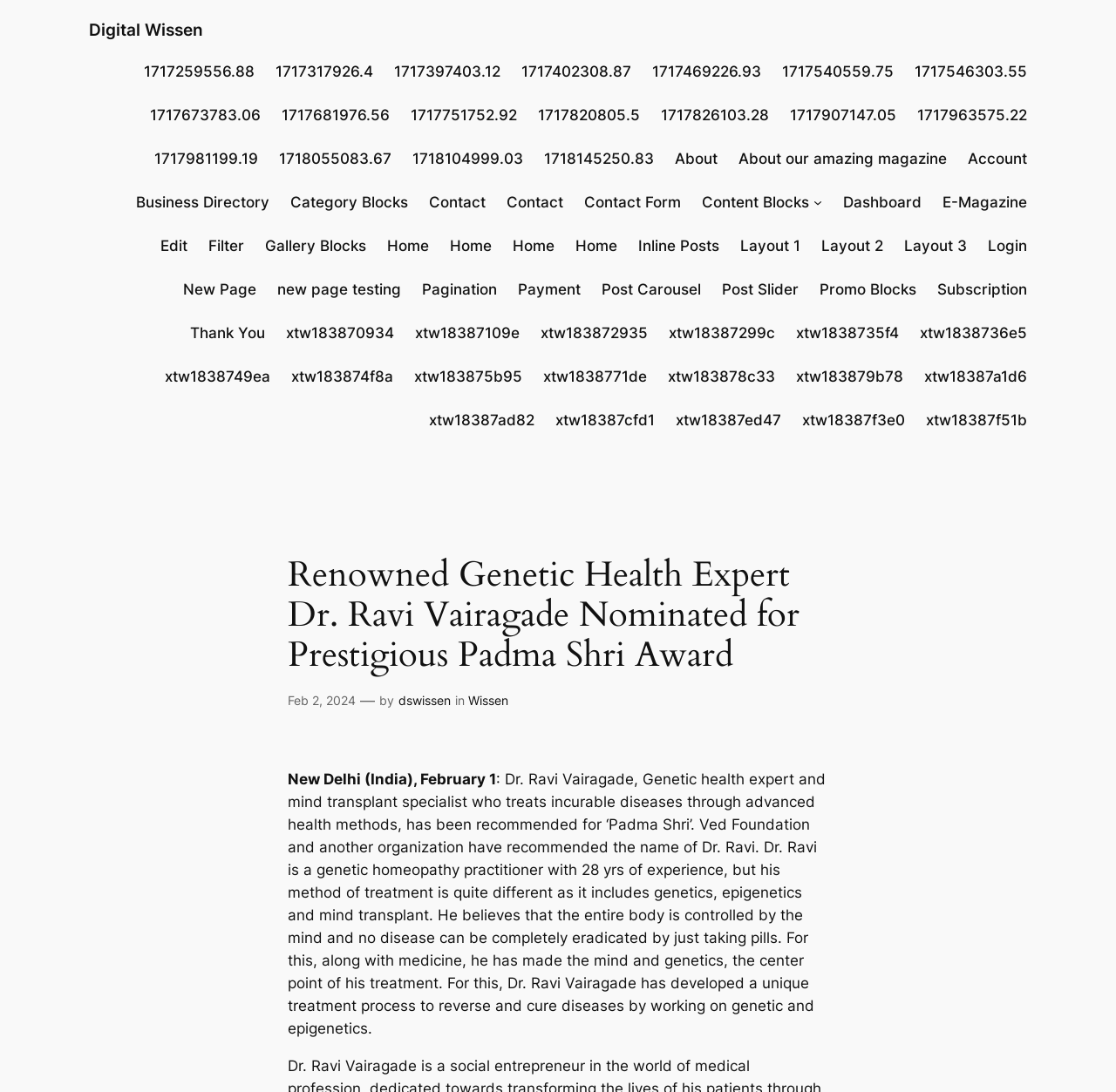Locate the bounding box coordinates of the clickable area to execute the instruction: "Click on the 'About' link". Provide the coordinates as four float numbers between 0 and 1, represented as [left, top, right, bottom].

[0.604, 0.135, 0.643, 0.156]